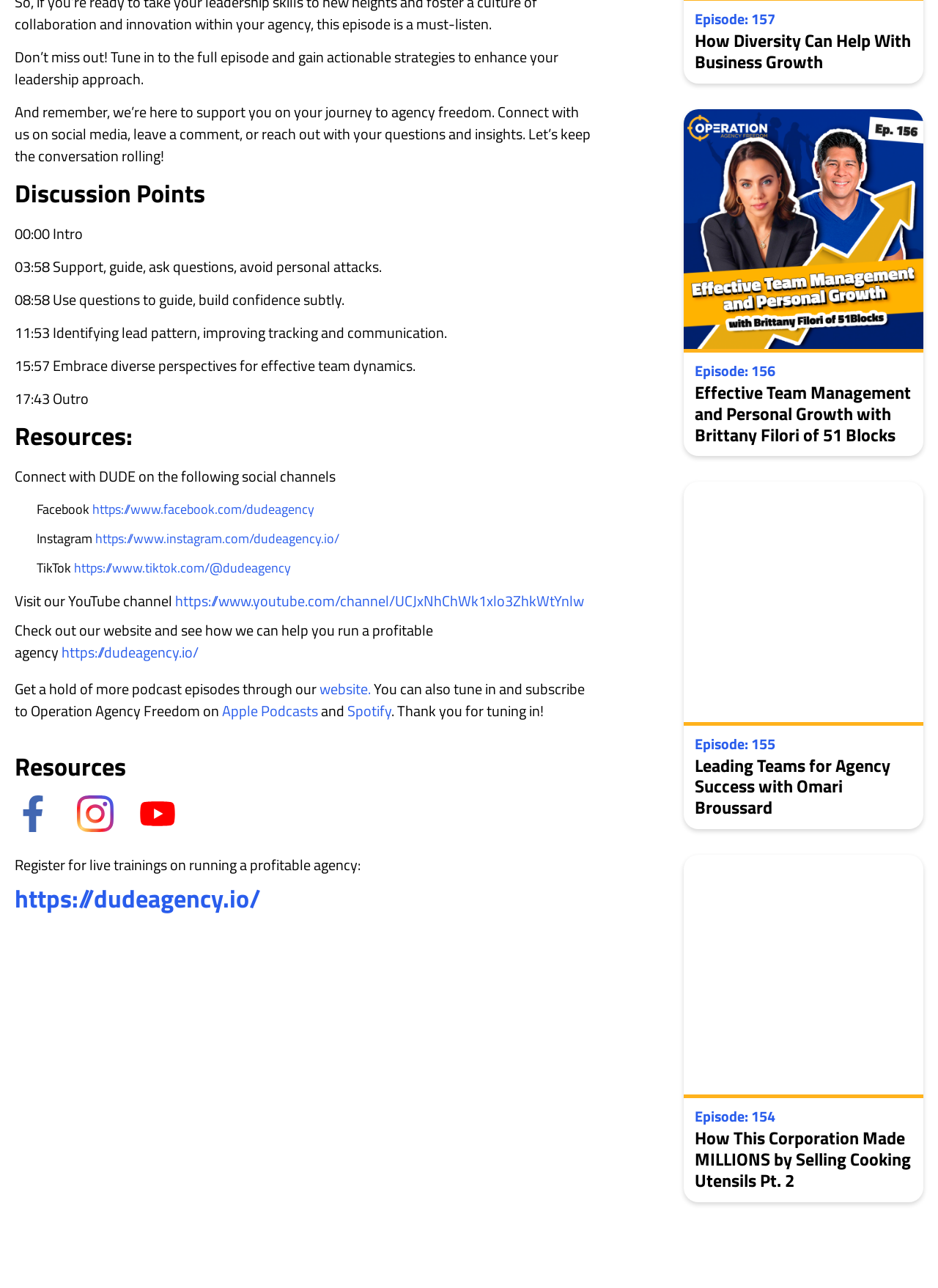Identify the bounding box coordinates for the region to click in order to carry out this instruction: "Register for live trainings on running a profitable agency". Provide the coordinates using four float numbers between 0 and 1, formatted as [left, top, right, bottom].

[0.016, 0.663, 0.384, 0.68]